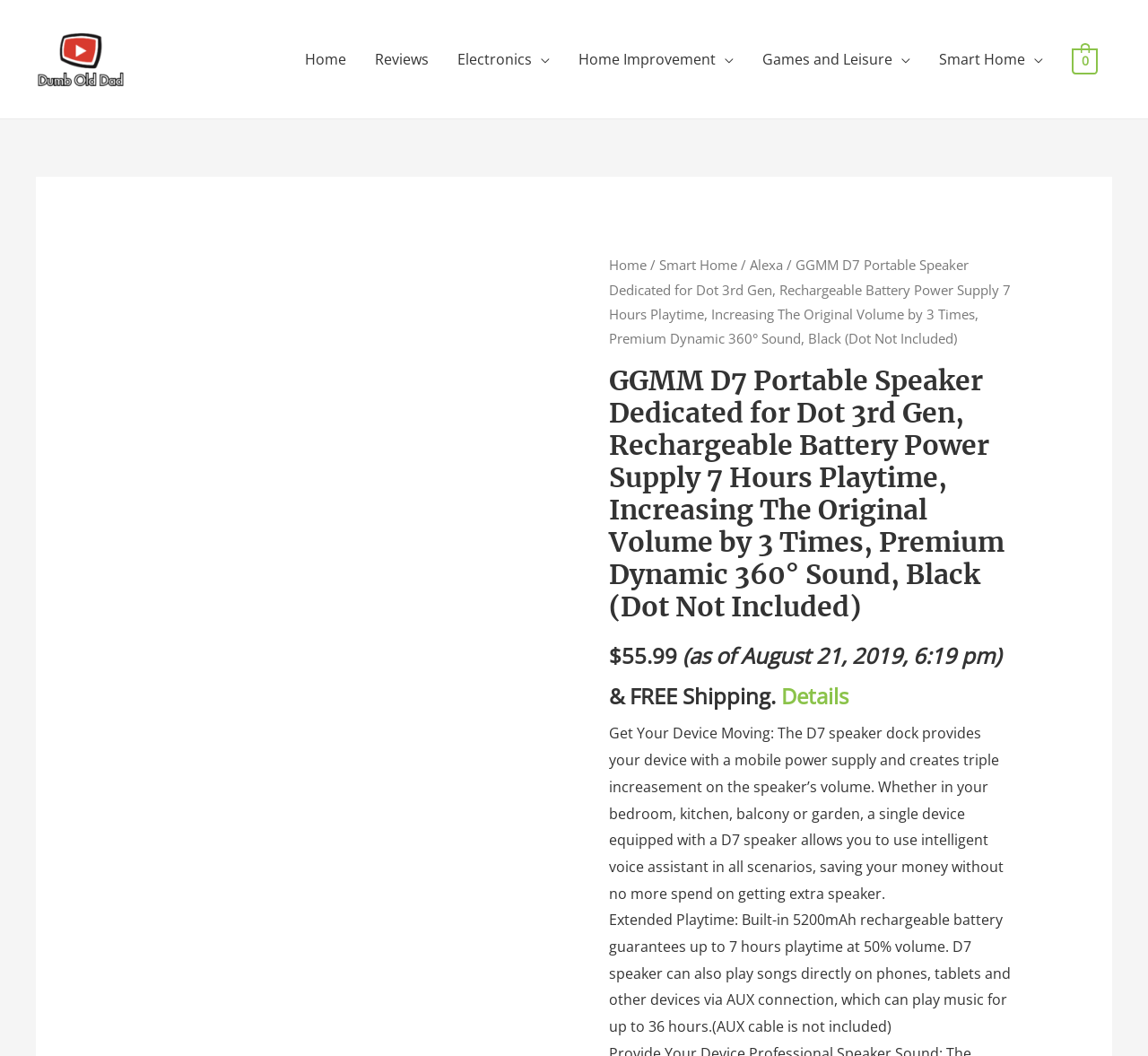Locate the bounding box coordinates of the area you need to click to fulfill this instruction: 'Read the product description'. The coordinates must be in the form of four float numbers ranging from 0 to 1: [left, top, right, bottom].

[0.531, 0.685, 0.875, 0.855]